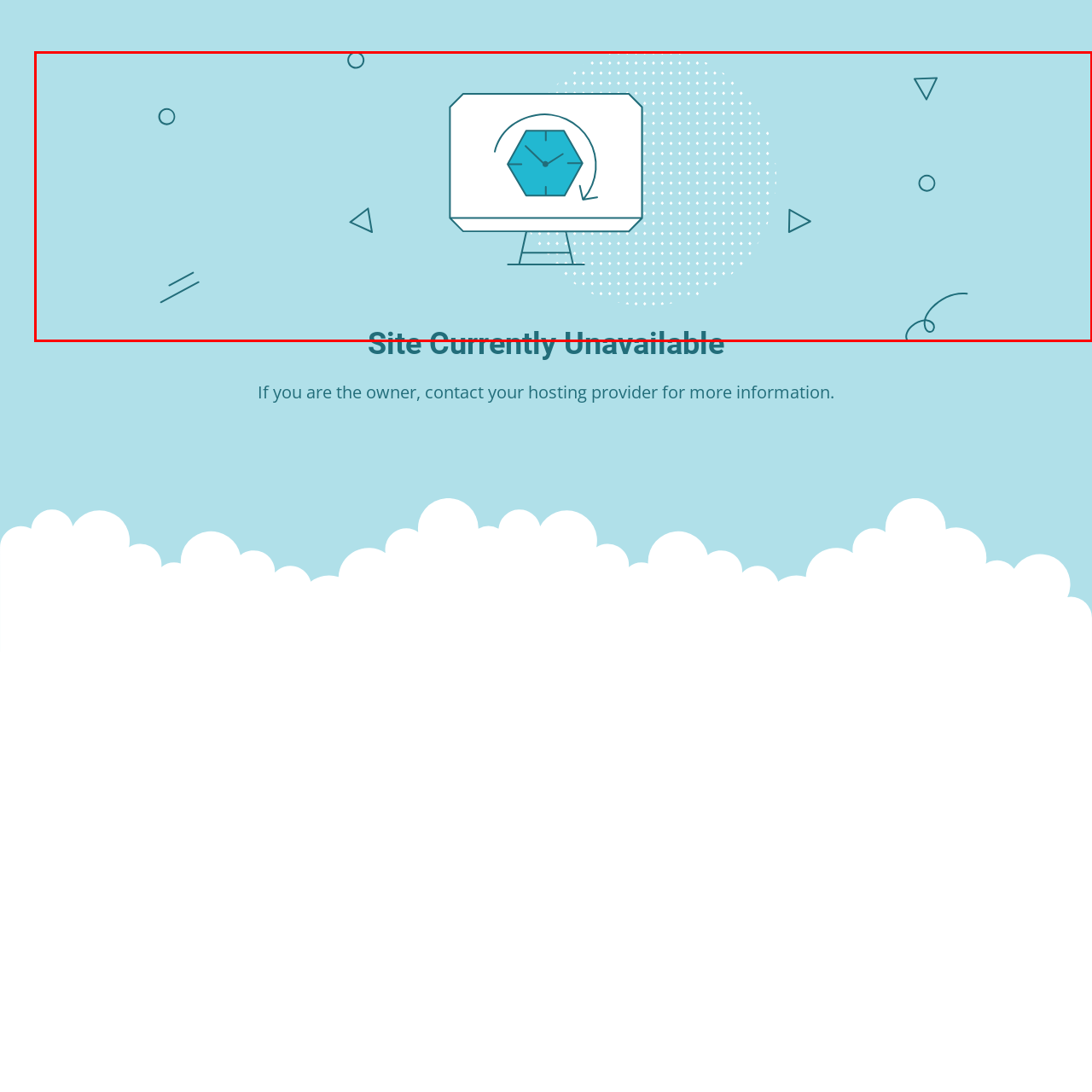Deliver a detailed account of the image that lies within the red box.

The image features a digital illustration set against a soft blue background, prominently displaying a computer monitor. On the screen, there is an icon that depicts a hexagonal shape with an arrow circling around a clock, symbolizing the concept of time or waiting. Surrounding the monitor are several geometric shapes, including dots and triangles, adding a playful touch to the design. Beneath the monitor, in bold typography, the phrase "Site Currently Unavailable" is clearly visible, indicating that the website is not accessible at the moment. This combination of elements conveys a straightforward message about site status while maintaining an inviting visual style.